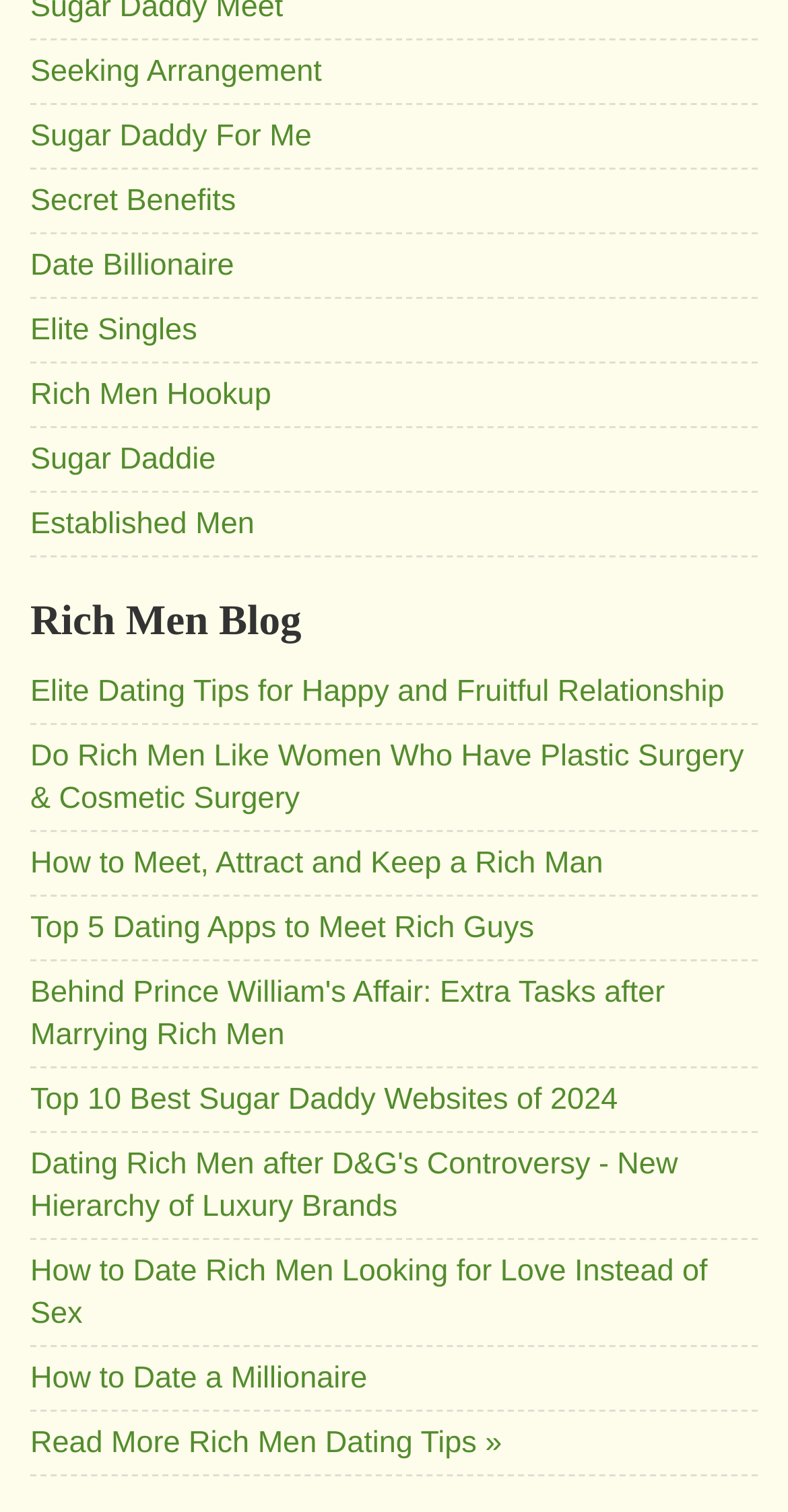Identify the bounding box coordinates for the UI element described as follows: "Secret Benefits". Ensure the coordinates are four float numbers between 0 and 1, formatted as [left, top, right, bottom].

[0.038, 0.121, 0.299, 0.144]